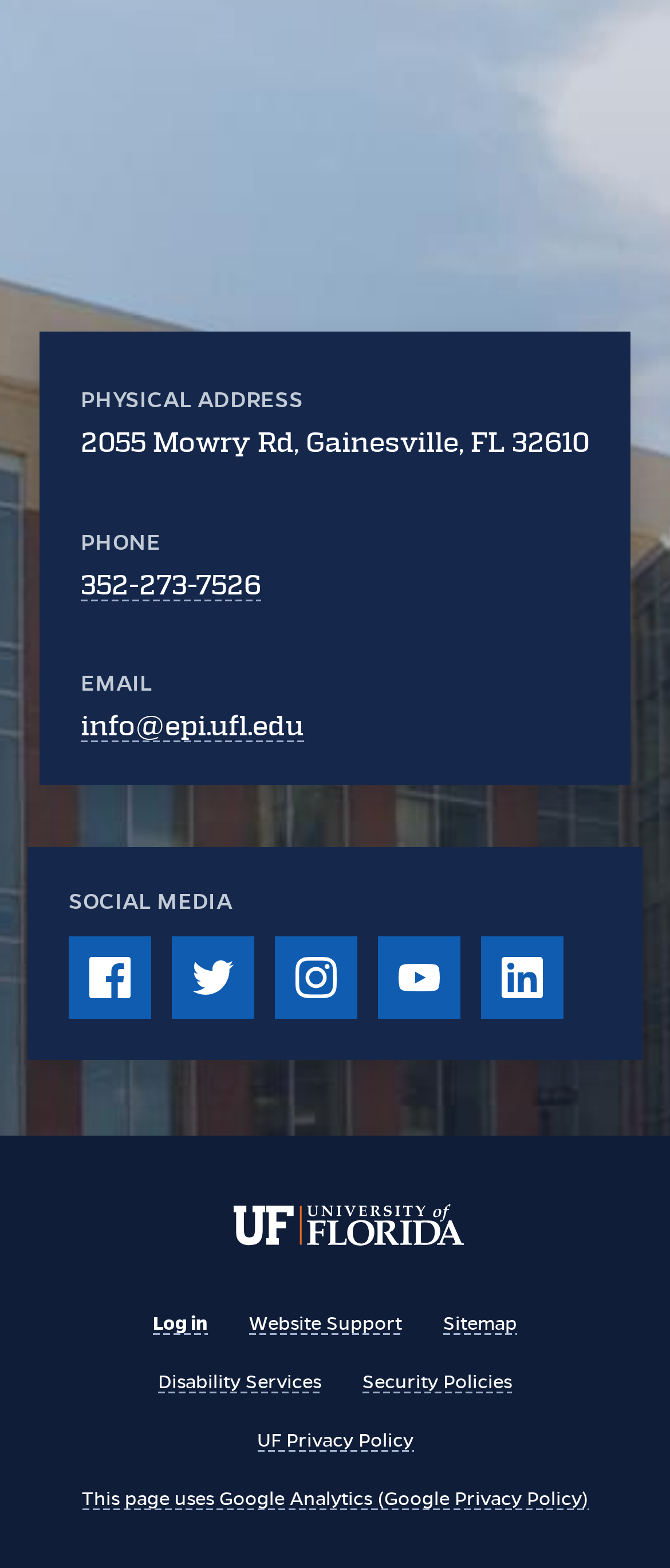Given the webpage screenshot and the description, determine the bounding box coordinates (top-left x, top-left y, bottom-right x, bottom-right y) that define the location of the UI element matching this description: Website Support

[0.372, 0.836, 0.6, 0.852]